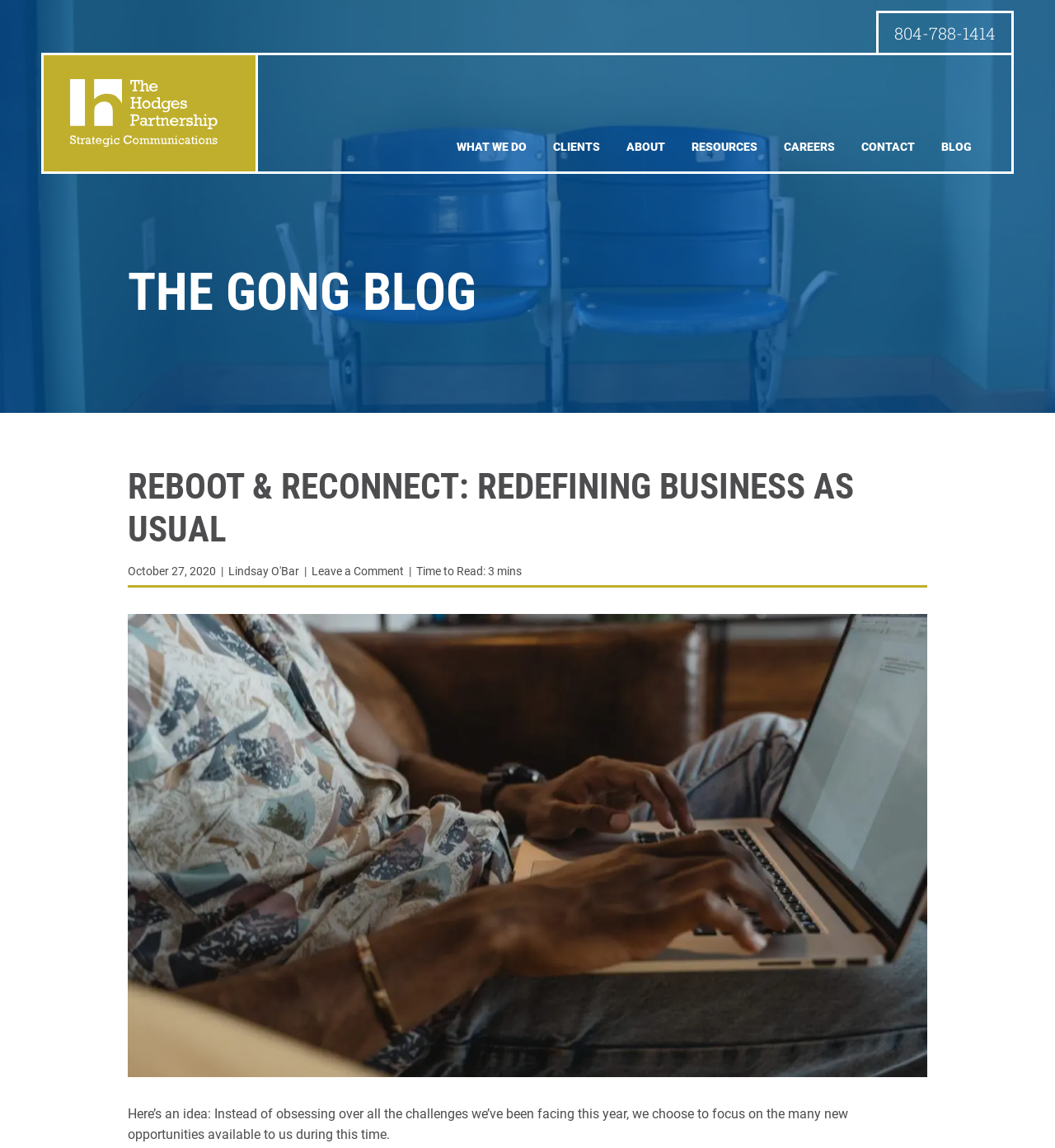Please specify the bounding box coordinates of the clickable section necessary to execute the following command: "Call the phone number".

[0.83, 0.009, 0.961, 0.046]